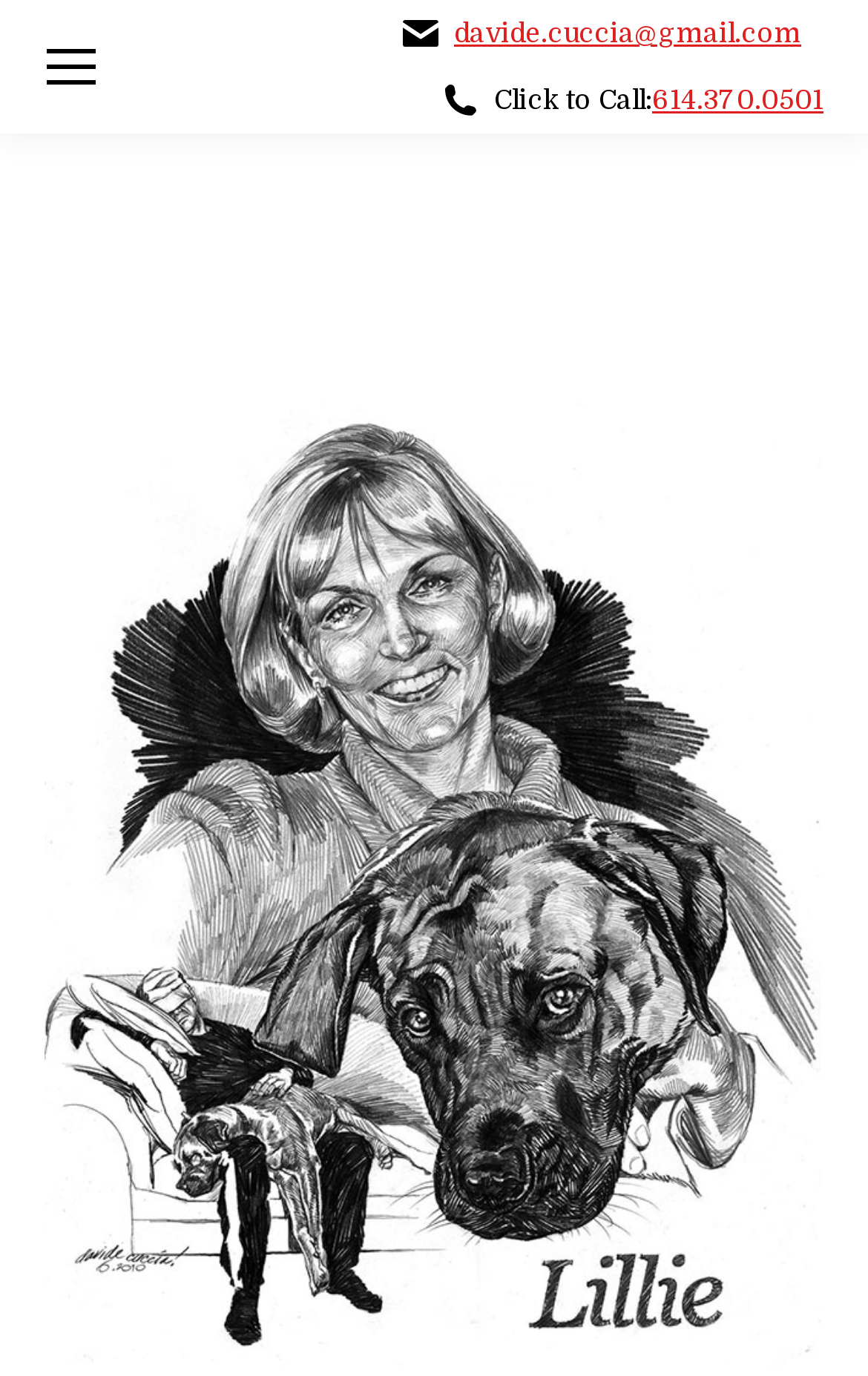Analyze the image and provide a detailed answer to the question: What is the email address of the artist?

I found the email address by looking at the link element with the text 'davide.cuccia@gmail.com' which is located at the top of the page.